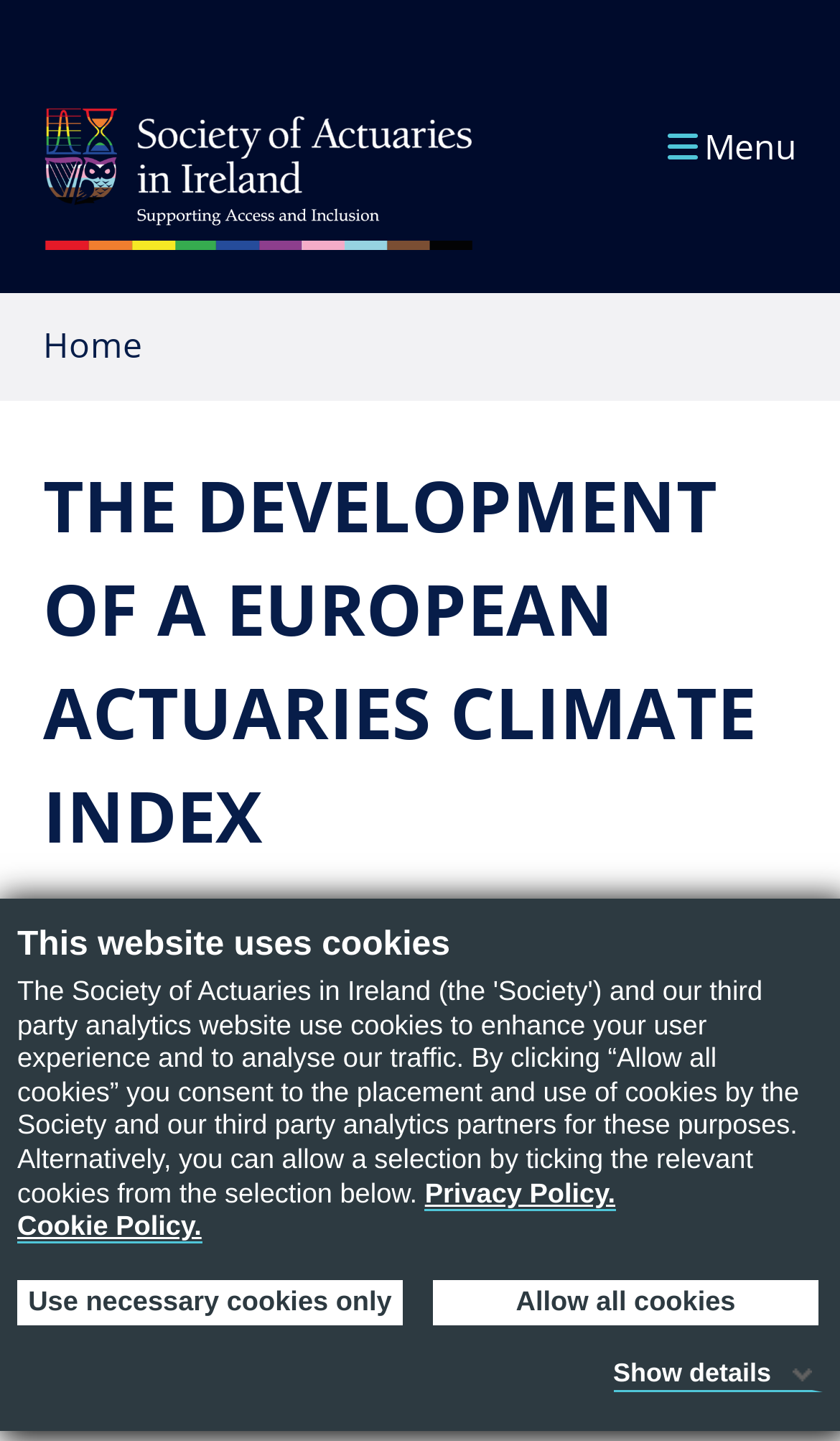Answer the question using only a single word or phrase: 
What is the image below the heading 'Breadcrumb'?

CLIMATE